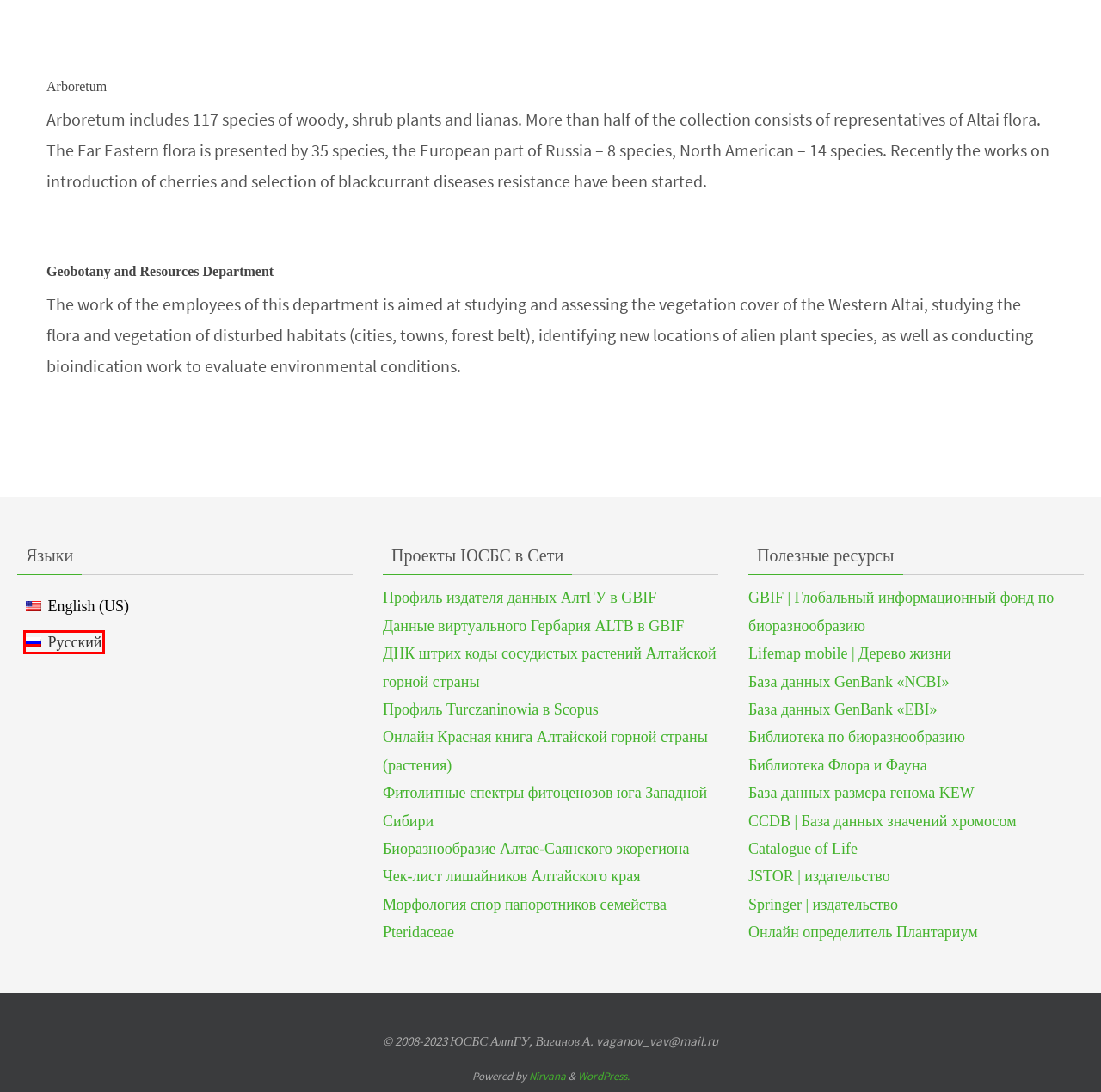Examine the screenshot of the webpage, which includes a red bounding box around an element. Choose the best matching webpage description for the page that will be displayed after clicking the element inside the red bounding box. Here are the candidates:
A. Altai State University
B. EMBL-EBI homepage | EMBL-EBI
C. Морфология спор папоротников семейства Pteridaceae
D. Lifemap
E. Библиотека "Флора и фауна"
F. Биоразнообразие Алтае-Саянского экорегиона
G. СТРУКТУРА — Южно-Сибирский ботанический сад
H. Biodiversity Heritage Library

G